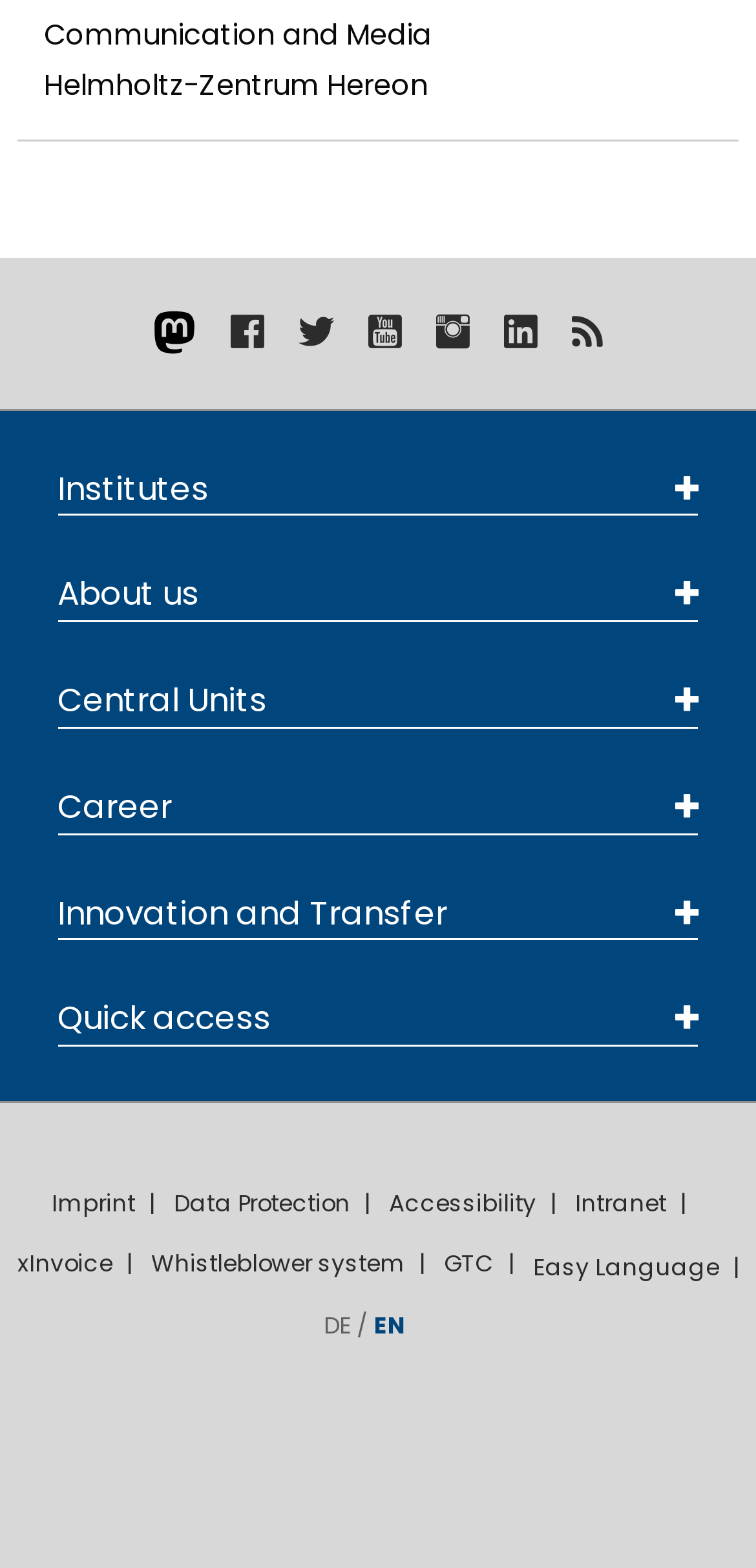How many links are available in the footer section?
Utilize the image to construct a detailed and well-explained answer.

I counted the number of links available in the footer section, which are Imprint, Data Protection, Accessibility, Intranet, xInvoice, Whistleblower system, GTC, and Easy Language.